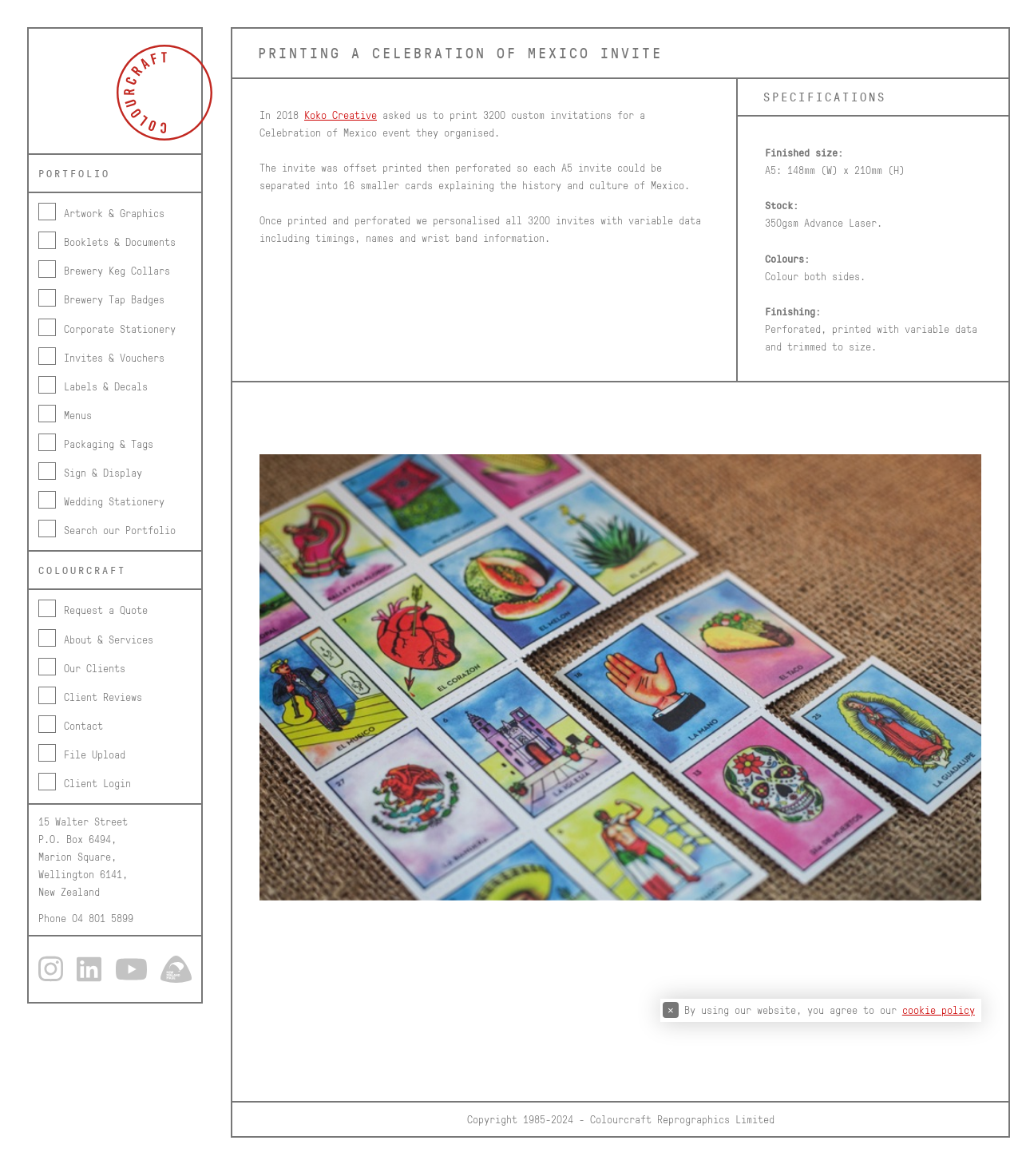How many invitations were printed?
Could you please answer the question thoroughly and with as much detail as possible?

The answer can be found in the text 'asked us to print 3200 custom invitations for a Celebration of Mexico event they organised.'